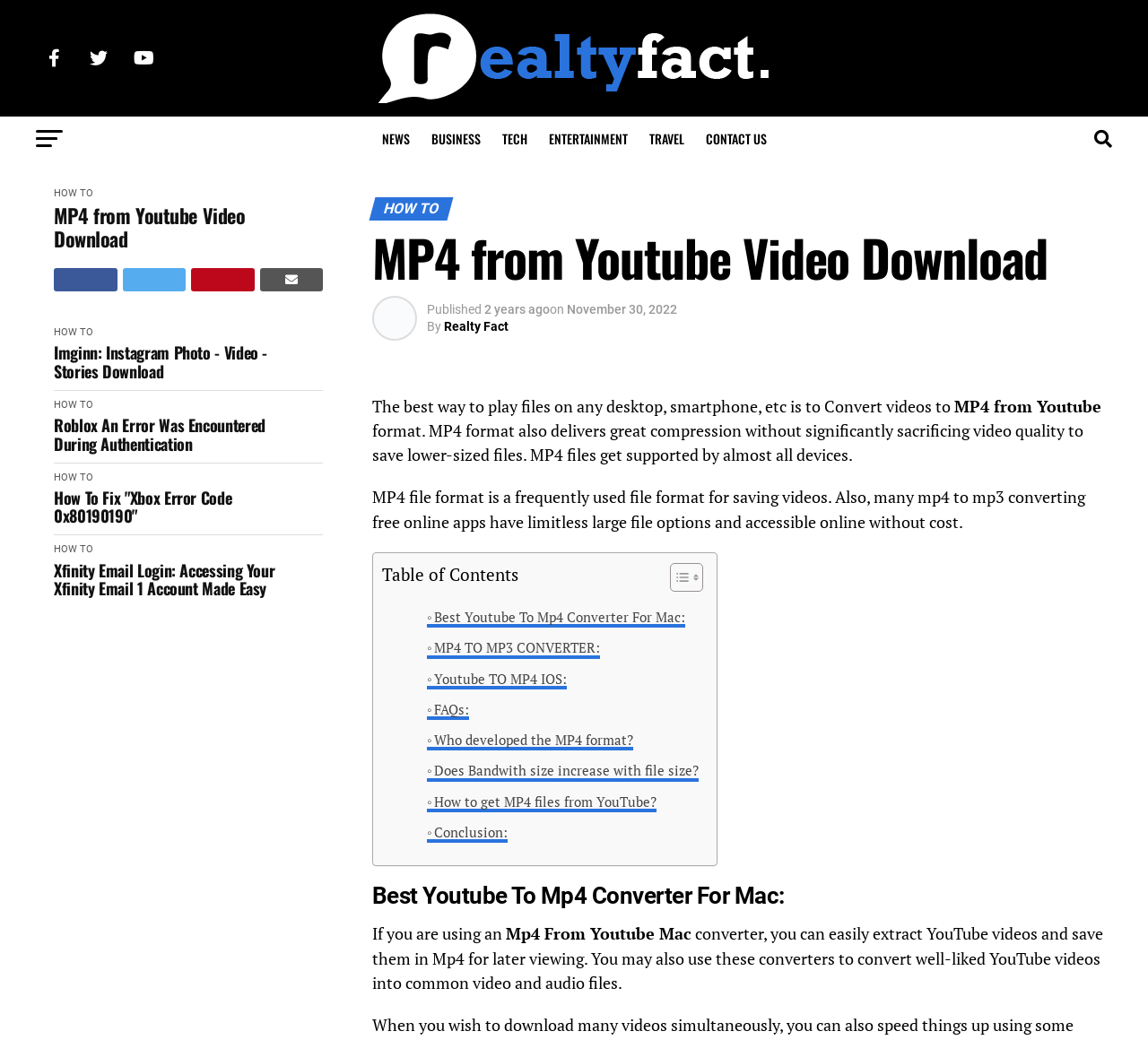What is the purpose of the 'Table of Contents'?
From the image, provide a succinct answer in one word or a short phrase.

Navigating the webpage's content